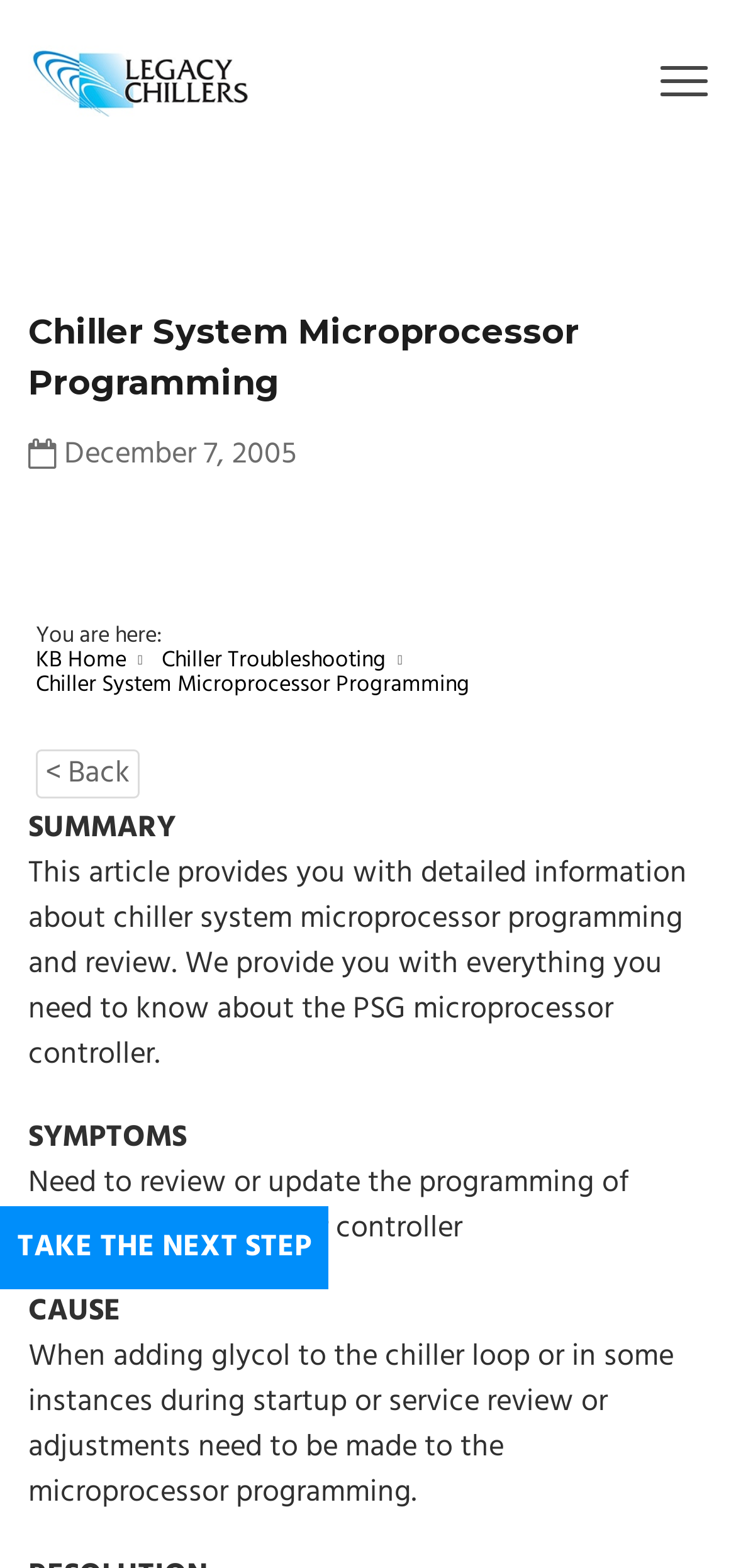Please answer the following question using a single word or phrase: 
What is the purpose of the article?

To provide information about chiller system microprocessor programming and review